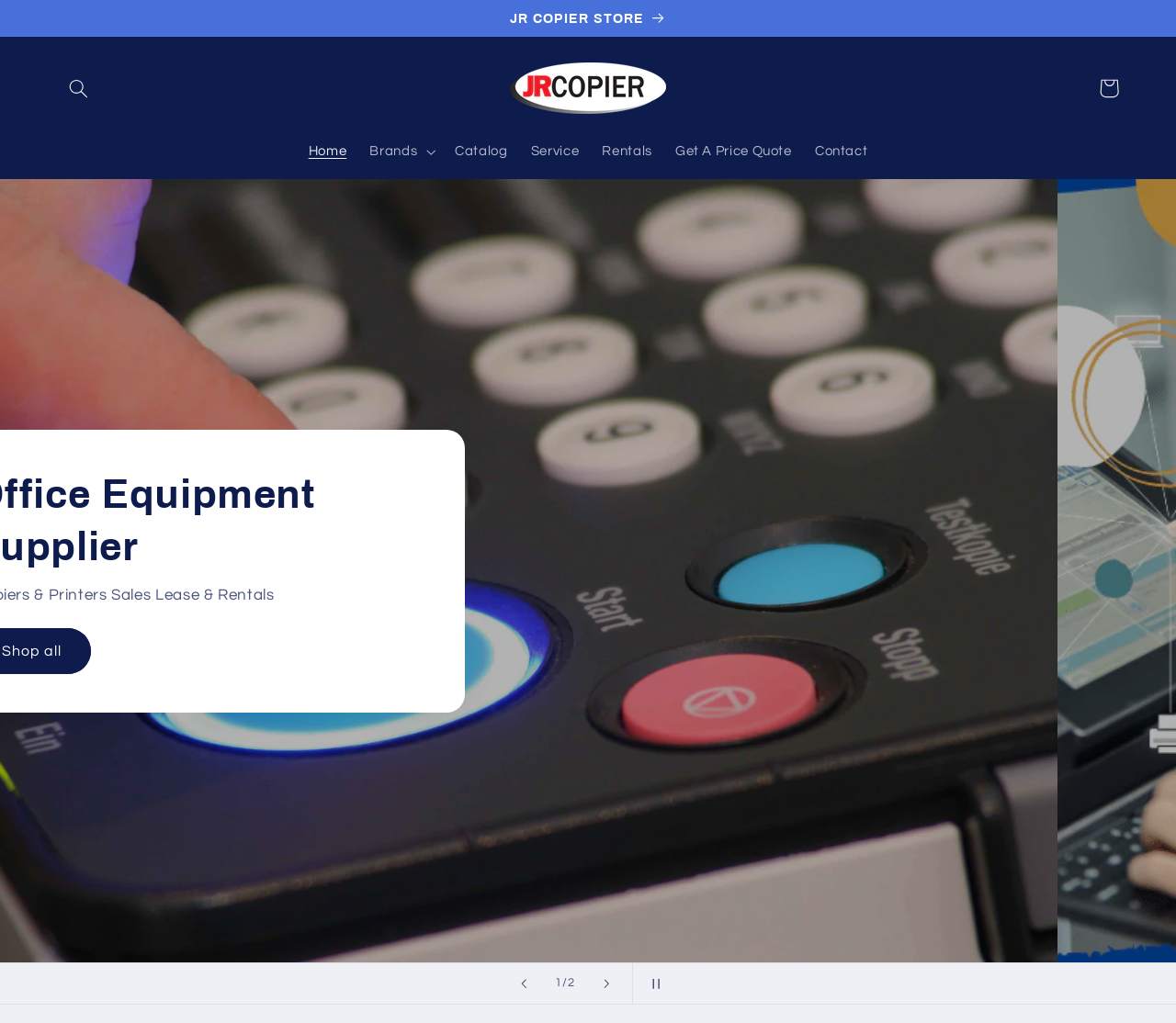Please locate the bounding box coordinates of the element that should be clicked to complete the given instruction: "Open shopping cart".

[0.925, 0.066, 0.961, 0.107]